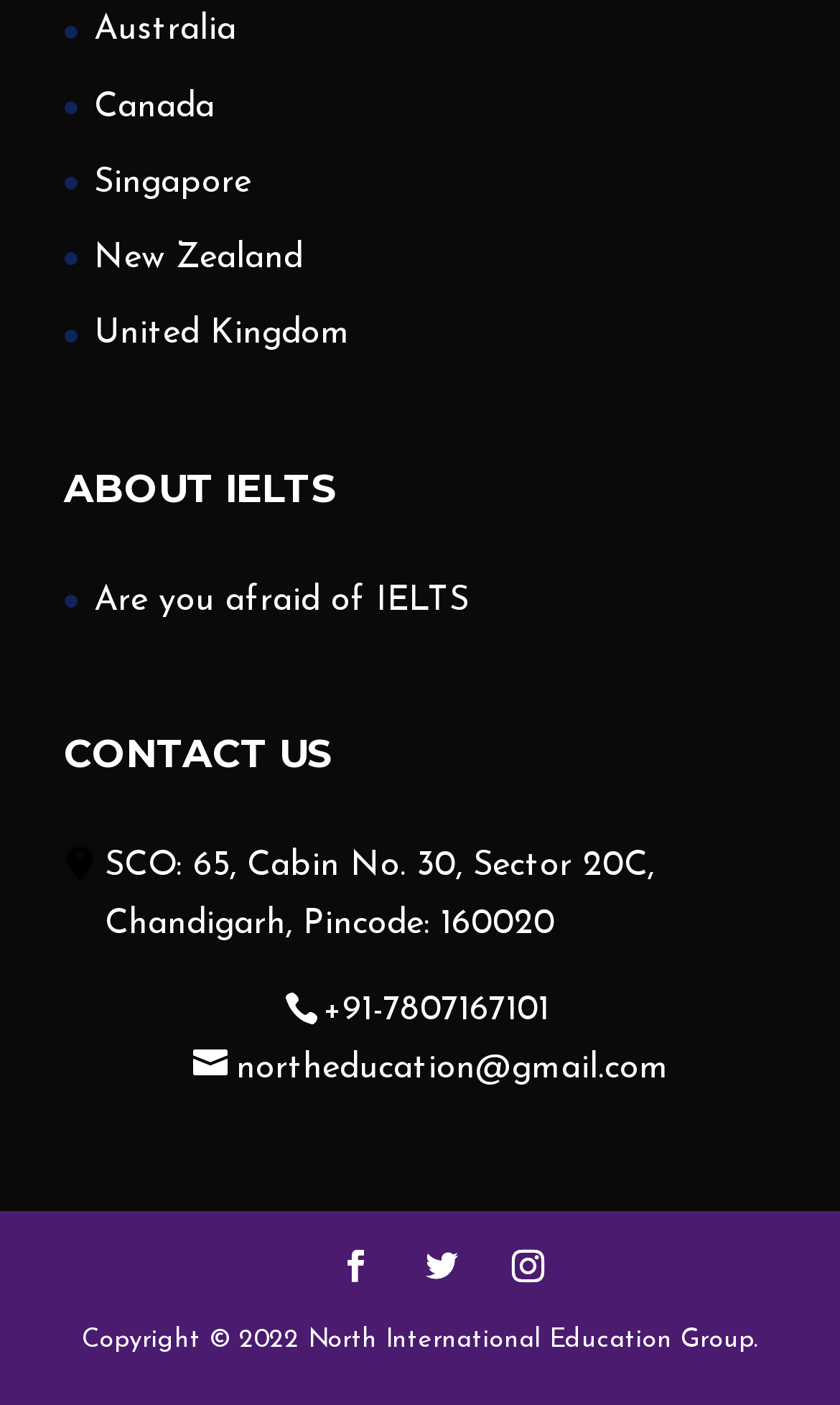Please identify the bounding box coordinates of the element that needs to be clicked to perform the following instruction: "Click on Australia".

[0.112, 0.01, 0.281, 0.034]